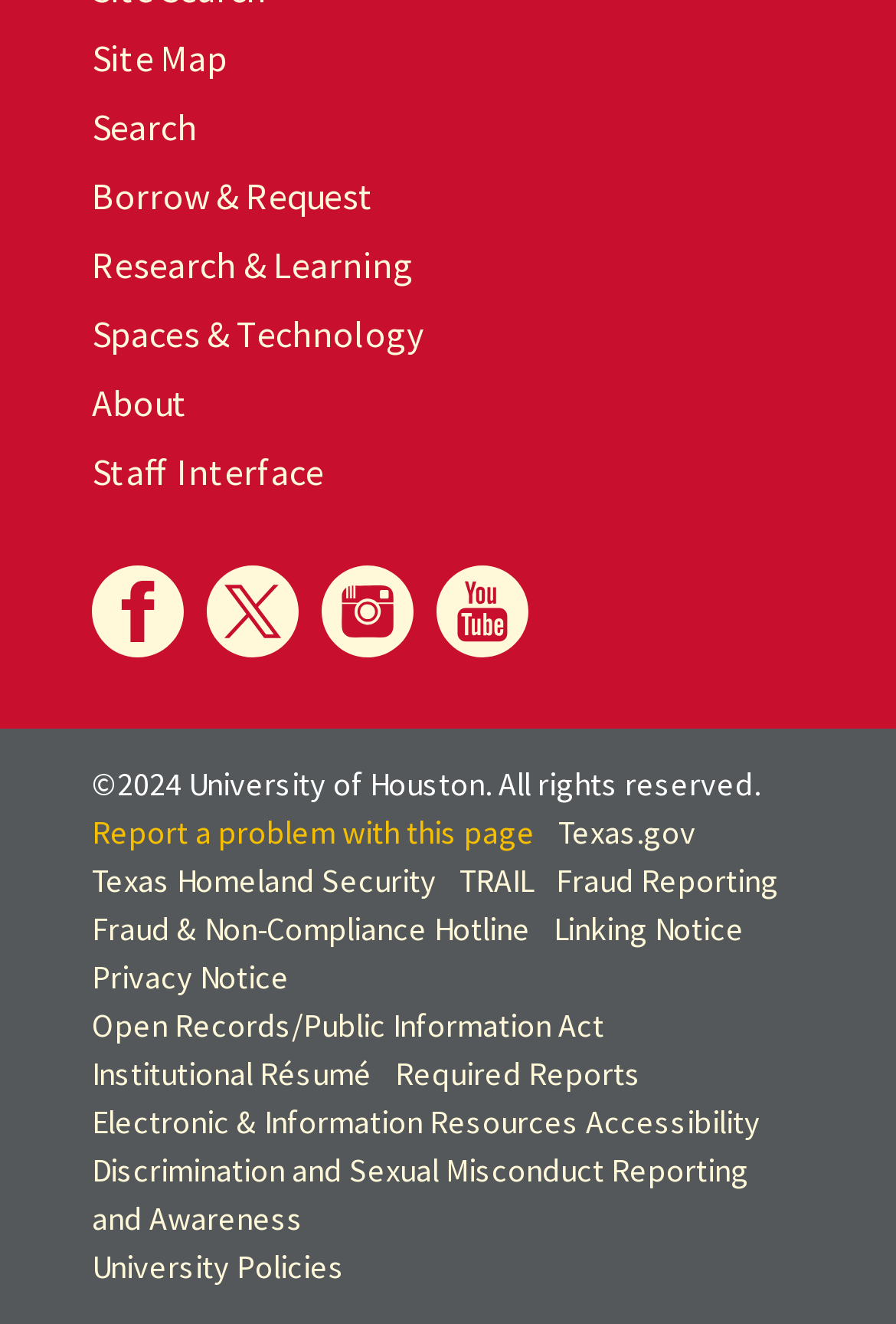Determine the bounding box coordinates in the format (top-left x, top-left y, bottom-right x, bottom-right y). Ensure all values are floating point numbers between 0 and 1. Identify the bounding box of the UI element described by: Electronic & Information Resources Accessibility

[0.103, 0.831, 0.849, 0.863]